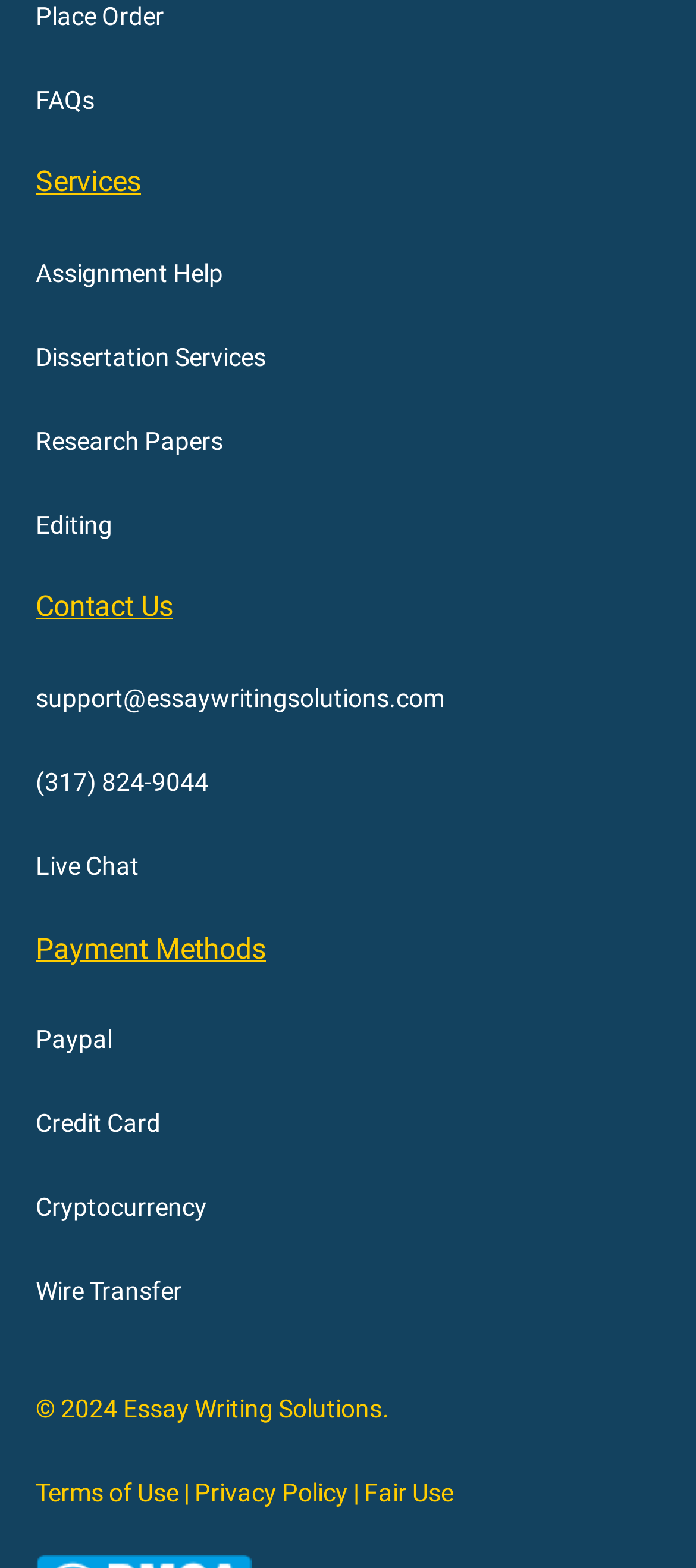Based on the element description: "FAQs", identify the UI element and provide its bounding box coordinates. Use four float numbers between 0 and 1, [left, top, right, bottom].

[0.051, 0.054, 0.136, 0.072]